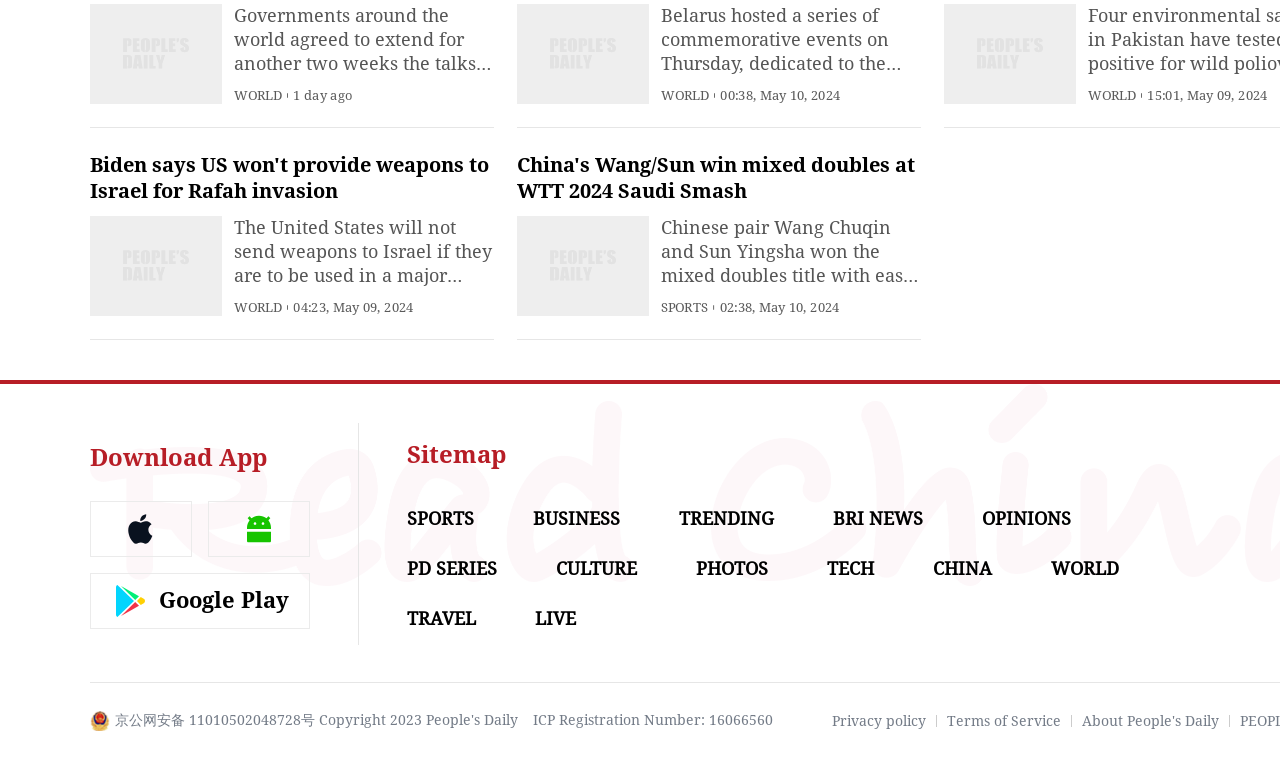Pinpoint the bounding box coordinates of the area that must be clicked to complete this instruction: "Check the sitemap".

[0.318, 0.577, 0.395, 0.614]